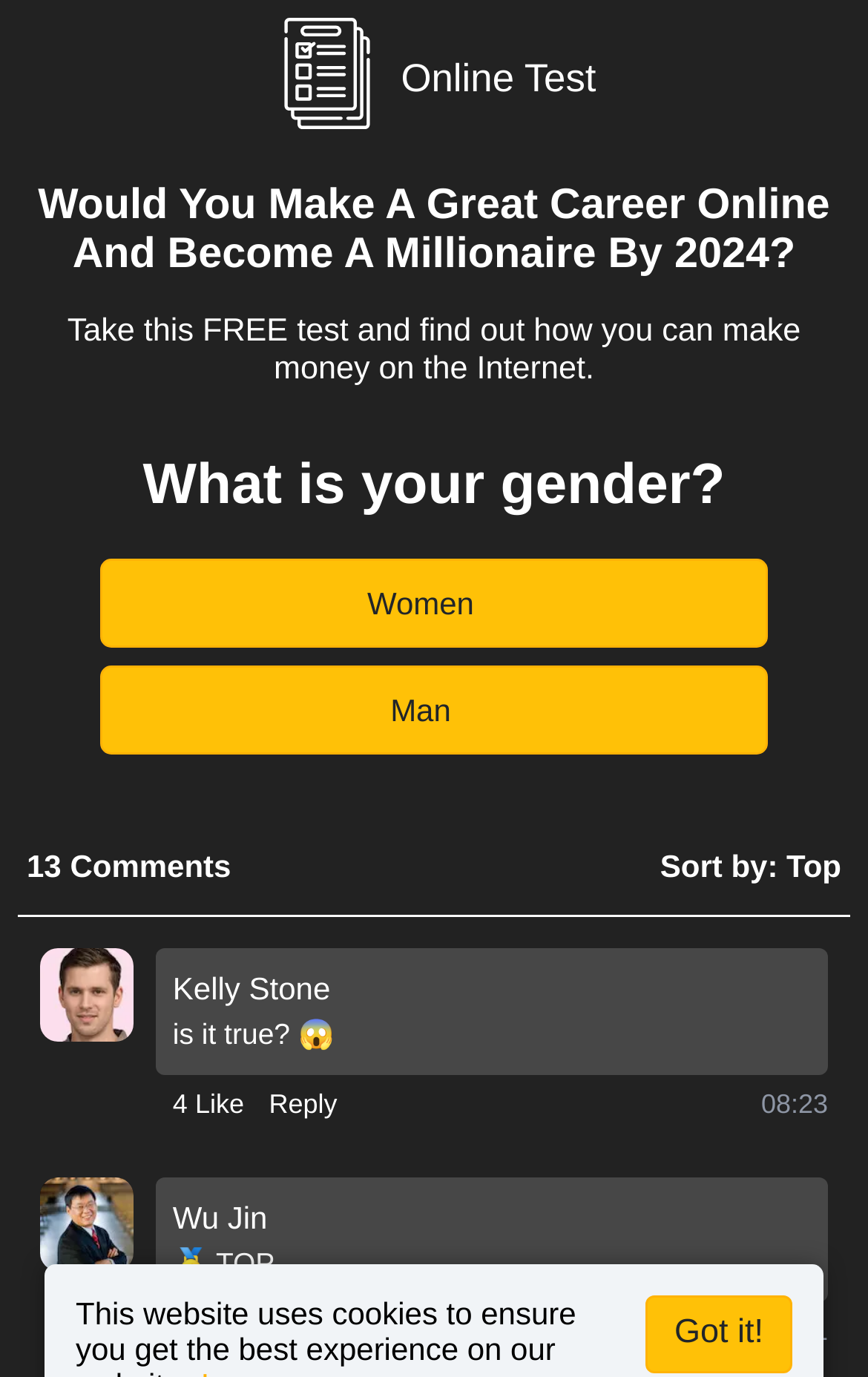Determine the bounding box coordinates for the UI element matching this description: "Women".

[0.115, 0.406, 0.885, 0.471]